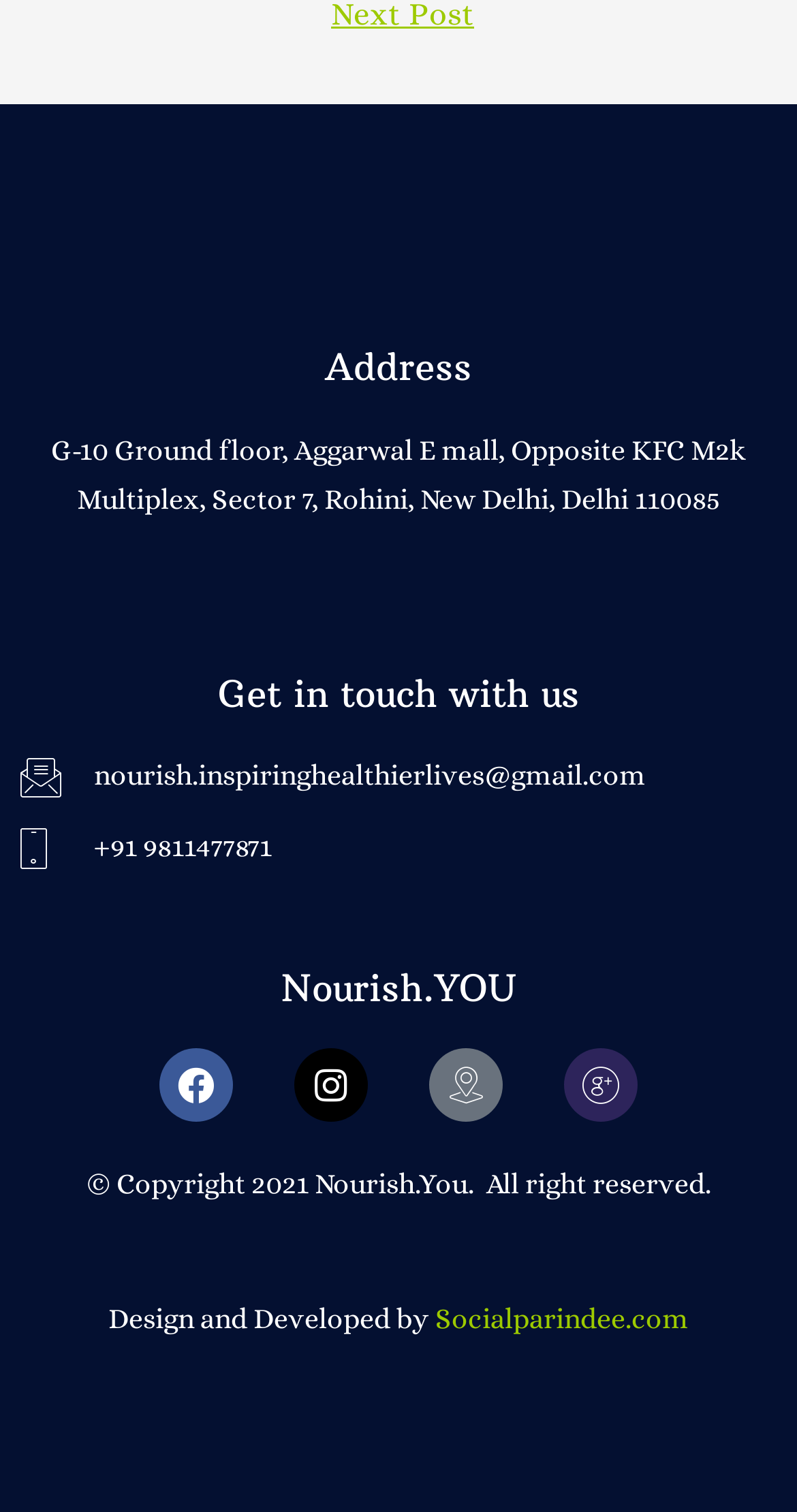How can I contact Nourish.You?
Using the screenshot, give a one-word or short phrase answer.

Email or phone number